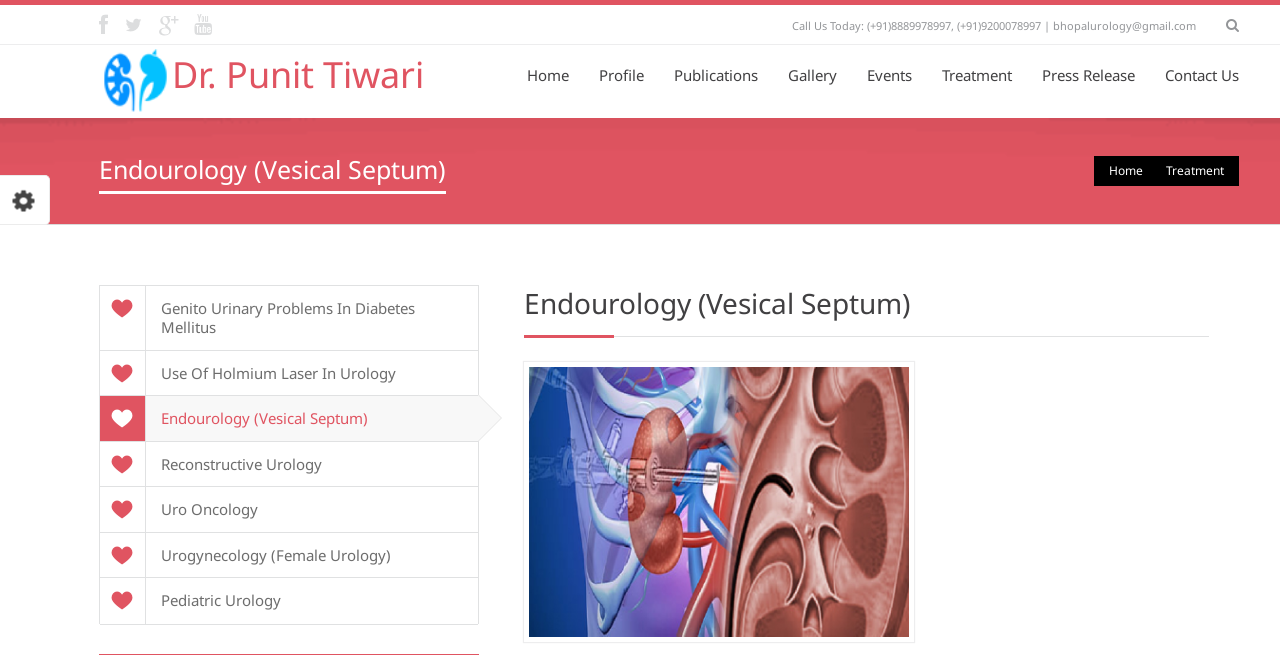Give a one-word or one-phrase response to the question: 
What is the topic of the section below the navigation menu?

Endourology (Vesical Septum)